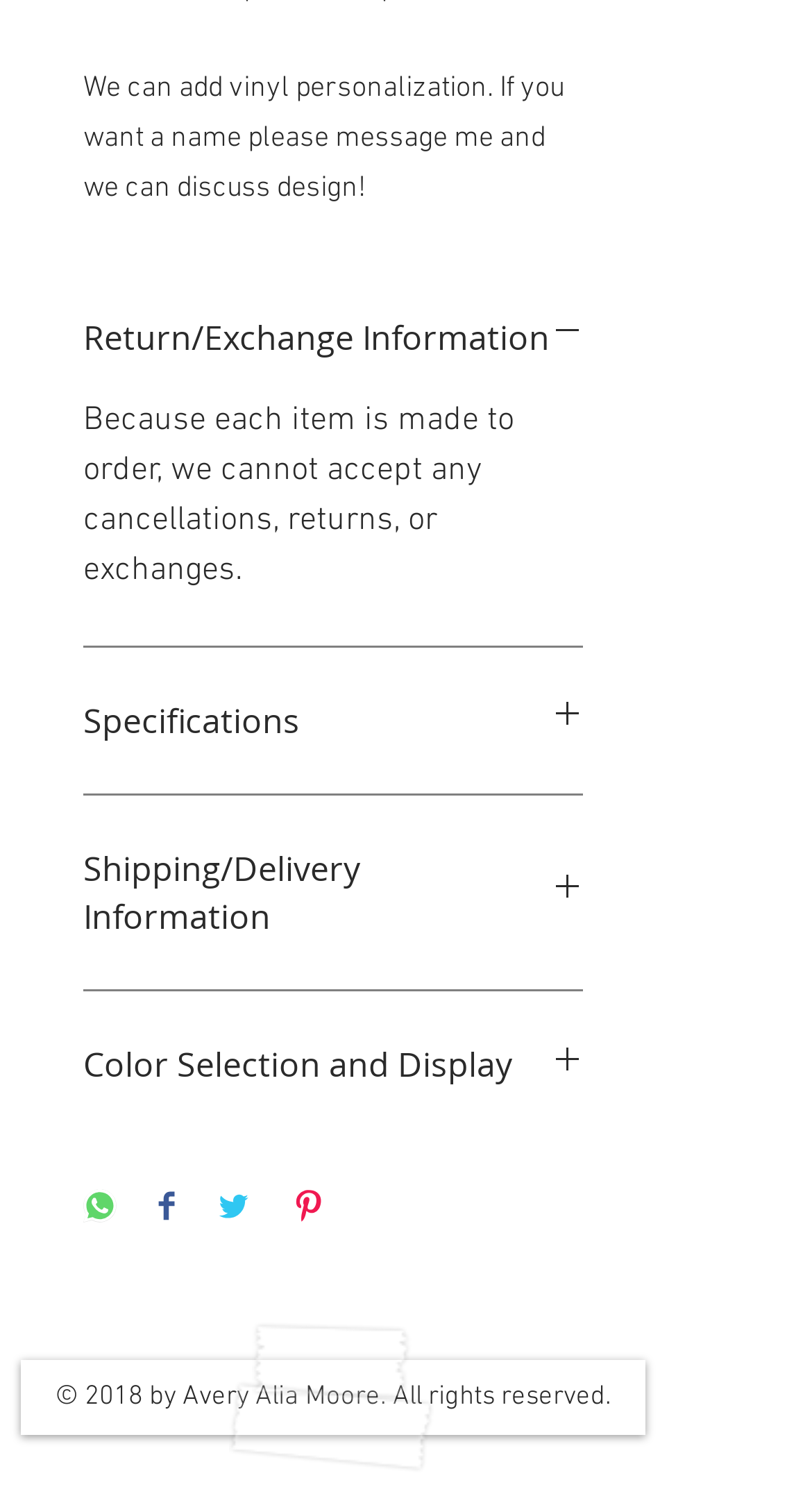Refer to the image and offer a detailed explanation in response to the question: What is the purpose of the website according to the text?

I read the StaticText element with ID 397, which states 'Because each item is made to order, we cannot accept any cancellations, returns, or exchanges.' This implies that the website is for selling made-to-order items.